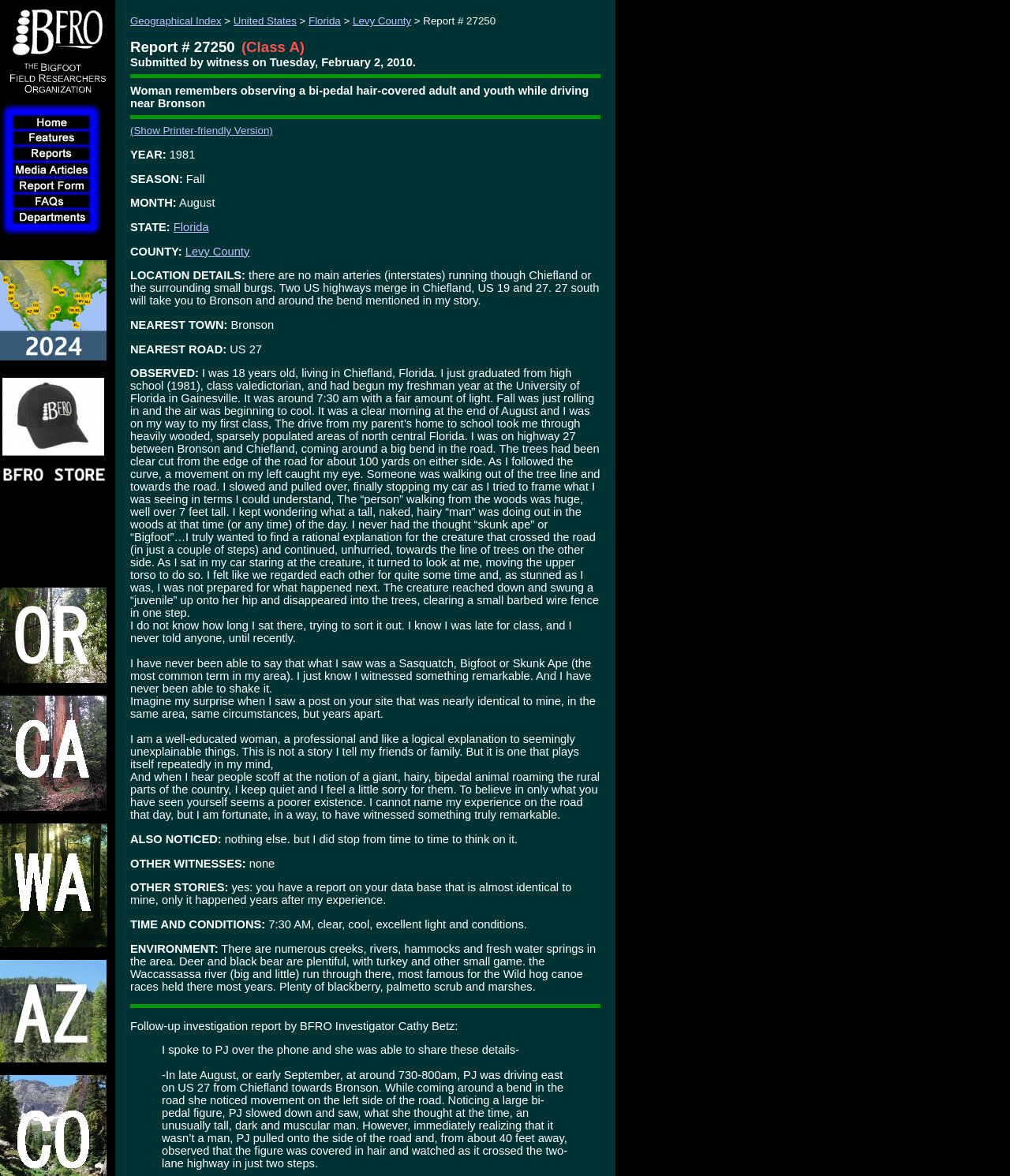Answer the following in one word or a short phrase: 
What is the text of the first link in the top navigation bar?

Geographical Index